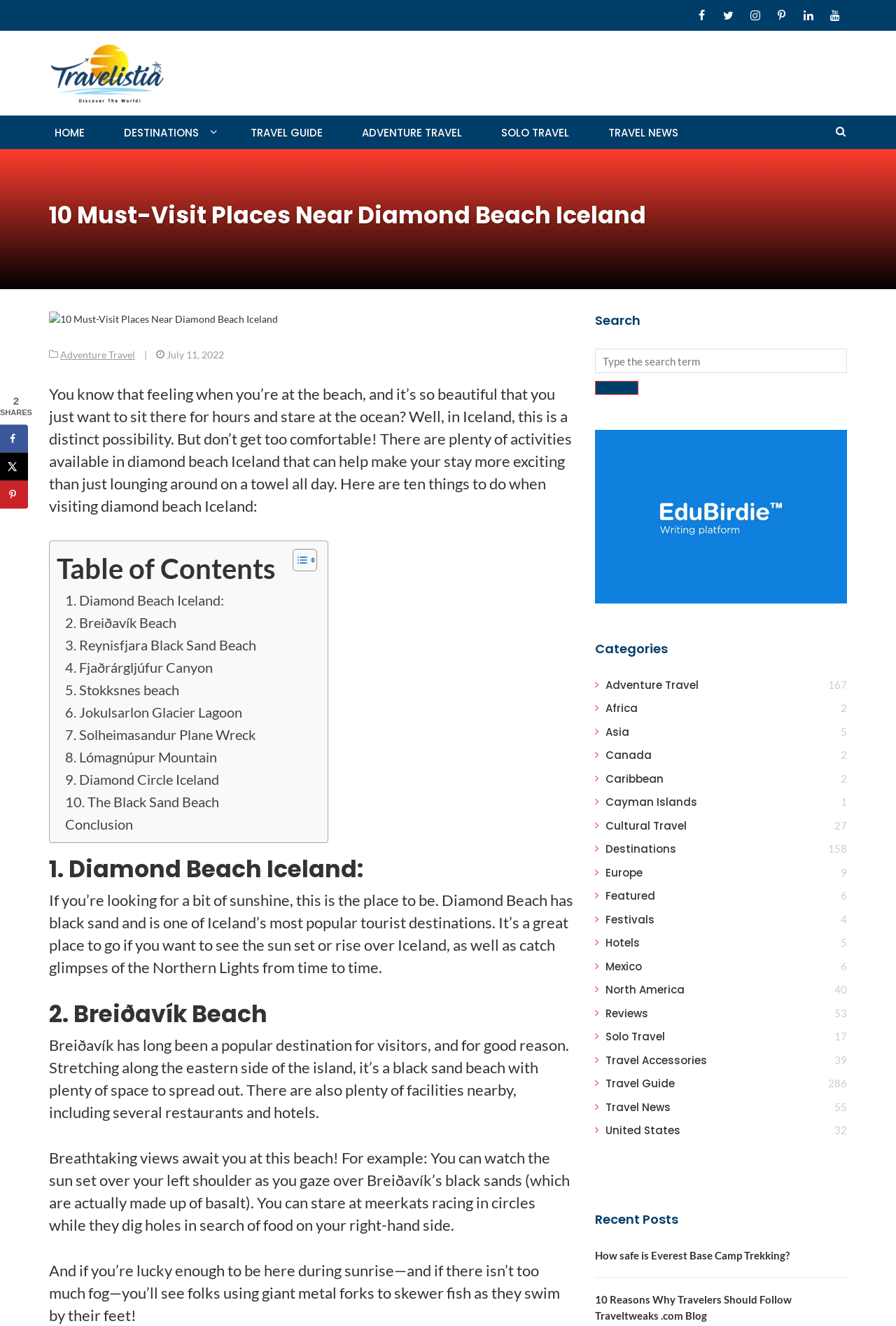Summarize the webpage in an elaborate manner.

This webpage is about the top attractions and hidden gems near Diamond Beach in Iceland. At the top of the page, there are social media links and a logo of Travelistia Blog. Below the logo, there is a navigation menu with links to Home, Destinations, Travel Guide, Adventure Travel, Solo Travel, and Travel News.

The main content of the page is divided into sections, each describing a different place to visit near Diamond Beach. The first section is an introduction to Diamond Beach, followed by a table of contents that lists the top 10 must-visit places. The places are listed in a numbered format, with each place having a brief description and a link to read more.

On the right side of the page, there is a search bar and a section for categories, which lists various travel-related topics such as Adventure Travel, Africa, Asia, and more. Each category has a number of articles associated with it, indicated by a numerical value next to the category name.

Throughout the page, there are images and icons used to break up the text and add visual interest. The overall layout is organized and easy to navigate, with clear headings and concise descriptions of each place.